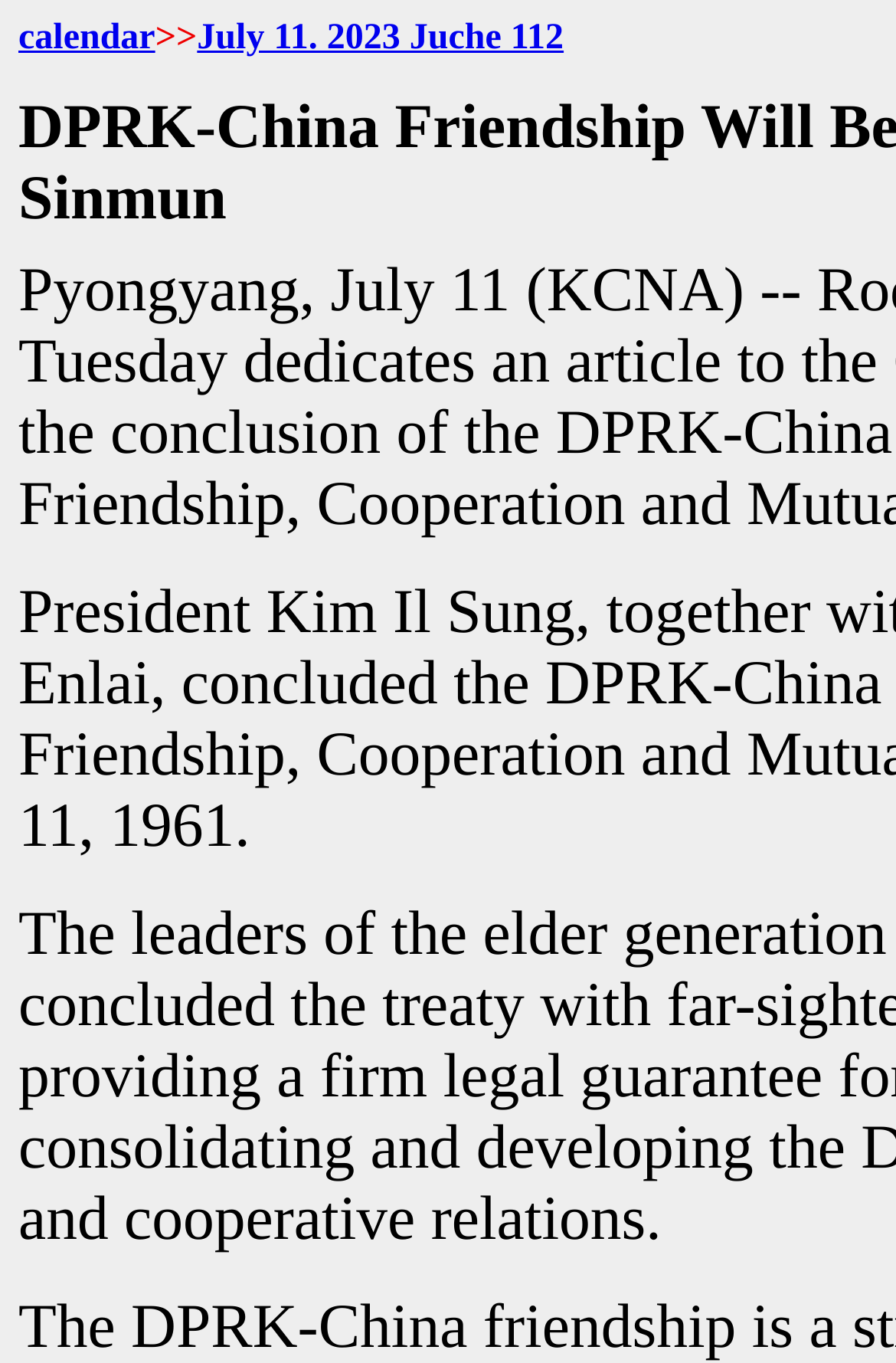Given the description "July 11. 2023 Juche 112", provide the bounding box coordinates of the corresponding UI element.

[0.22, 0.013, 0.629, 0.042]